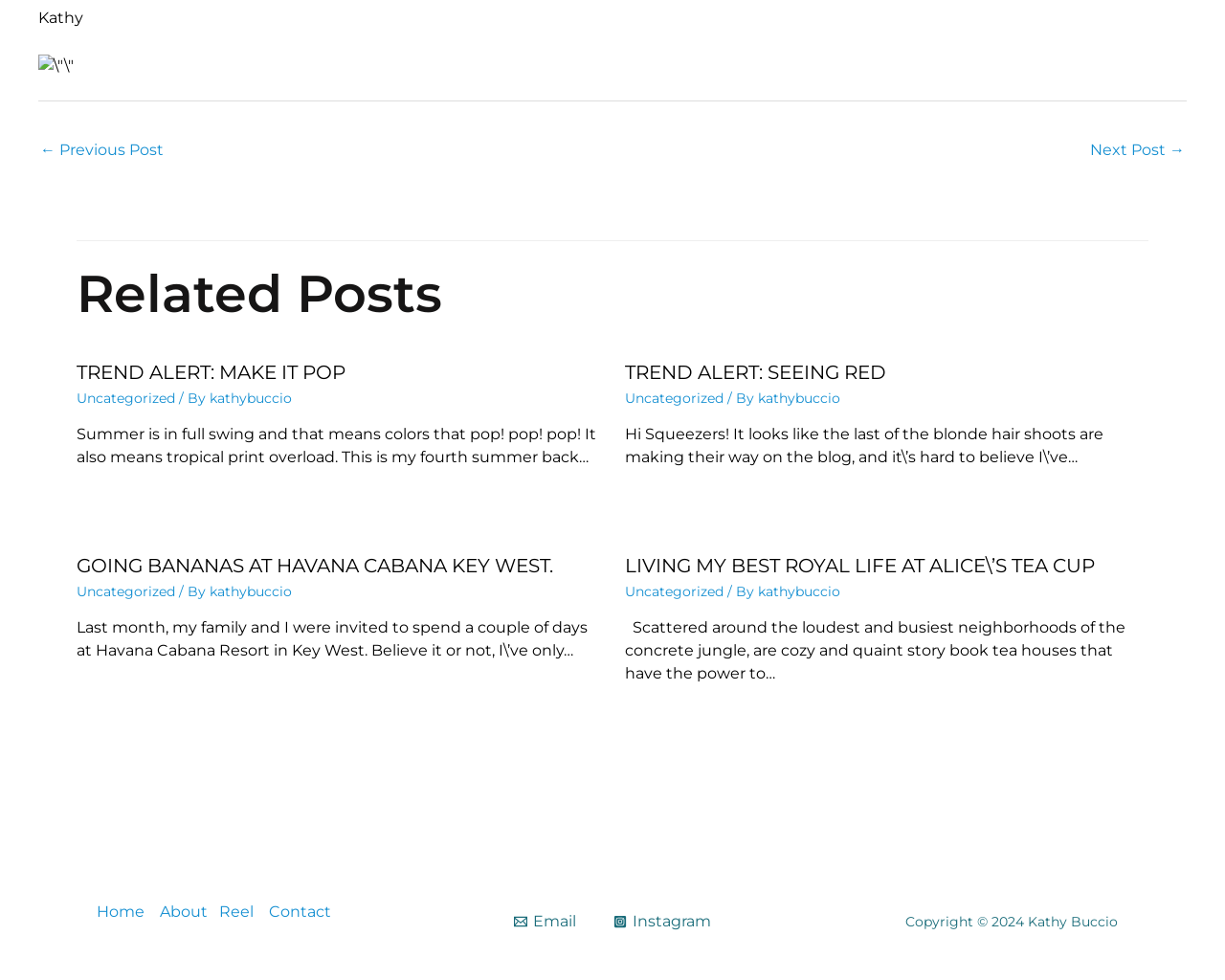Locate the bounding box coordinates of the element that should be clicked to fulfill the instruction: "Read the article 'TREND ALERT: MAKE IT POP'".

[0.062, 0.37, 0.49, 0.389]